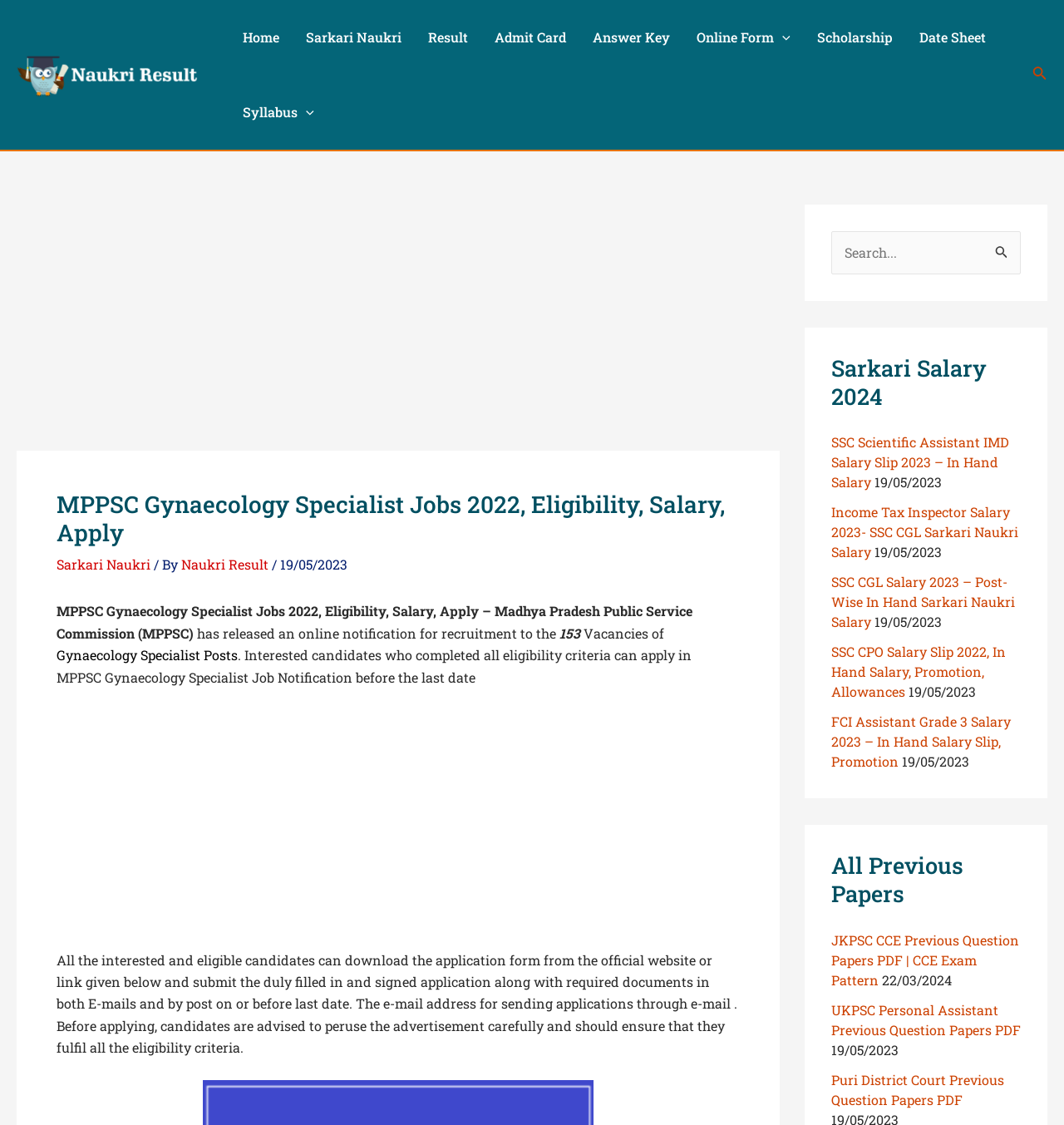Give a detailed account of the webpage's layout and content.

This webpage is about MPPSC Gynaecology Specialist Jobs 2022, providing information on eligibility, salary, and application details. At the top left corner, there is a logo "Naukri Result" with a link and an image. Below it, there is a navigation menu with links to "Home", "Sarkari Naukri", "Result", "Admit Card", "Answer Key", "Online Form", "Scholarship", and "Date Sheet". 

On the top right corner, there is a search icon link with an image. Below the navigation menu, there is a header section with a heading "MPPSC Gynaecology Specialist Jobs 2022, Eligibility, Salary, Apply" and links to "Sarkari Naukri" and "Naukri Result". The header section also displays the date "19/05/2023".

The main content section is divided into two parts. The left part provides detailed information about the job, including the number of vacancies (153), eligibility criteria, and application instructions. The right part has a search box with a label "Search for:" and a search submit button.

Below the main content section, there are two complementary sections. The first section has a heading "Sarkari Salary 2024" and lists several links to salary-related articles, including "SSC Scientific Assistant IMD Salary Slip 2023", "Income Tax Inspector Salary 2023", and "FCI Assistant Grade 3 Salary 2023". Each link is accompanied by a date.

The second complementary section has a heading "All Previous Papers" and lists several links to previous question papers, including "JKPSC CCE Previous Question Papers PDF", "UKPSC Personal Assistant Previous Question Papers PDF", and "Puri District Court Previous Question Papers PDF". Each link is accompanied by a date.